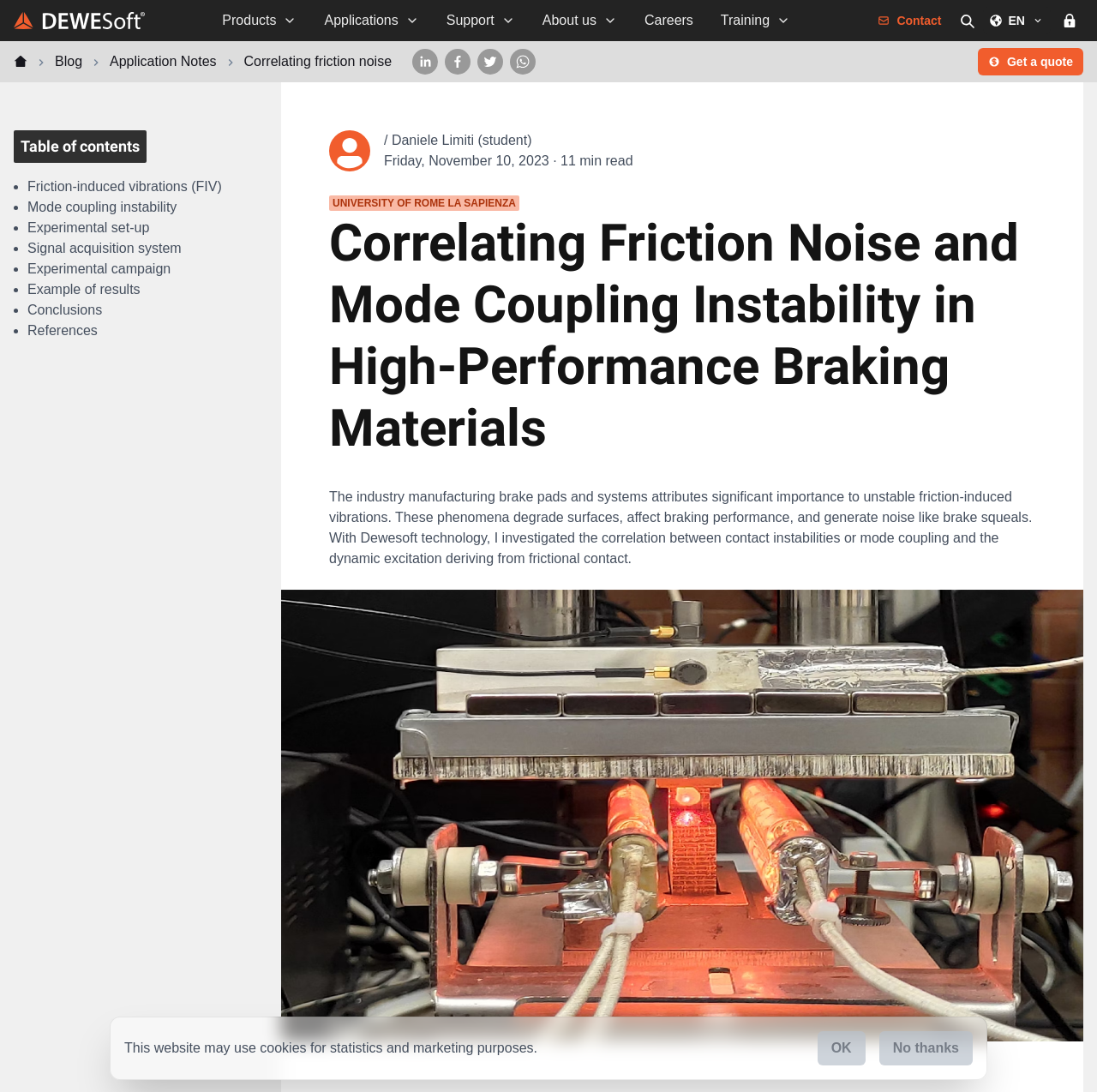Locate the bounding box coordinates of the clickable region necessary to complete the following instruction: "Get a quote". Provide the coordinates in the format of four float numbers between 0 and 1, i.e., [left, top, right, bottom].

[0.891, 0.044, 0.988, 0.069]